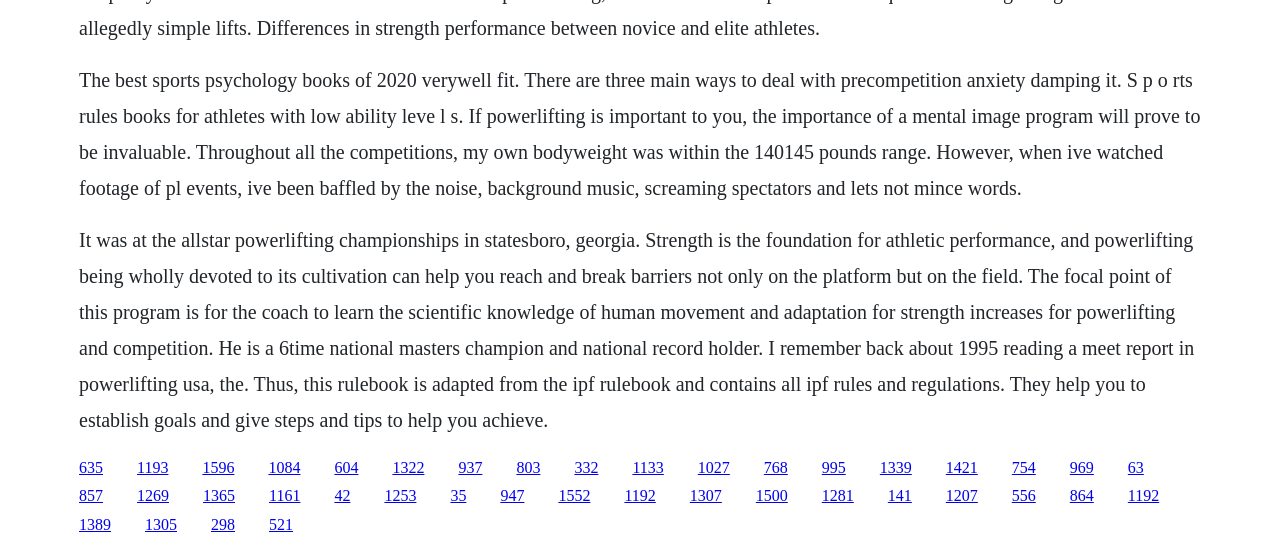Select the bounding box coordinates of the element I need to click to carry out the following instruction: "Read the article about cookware interracial couples".

None